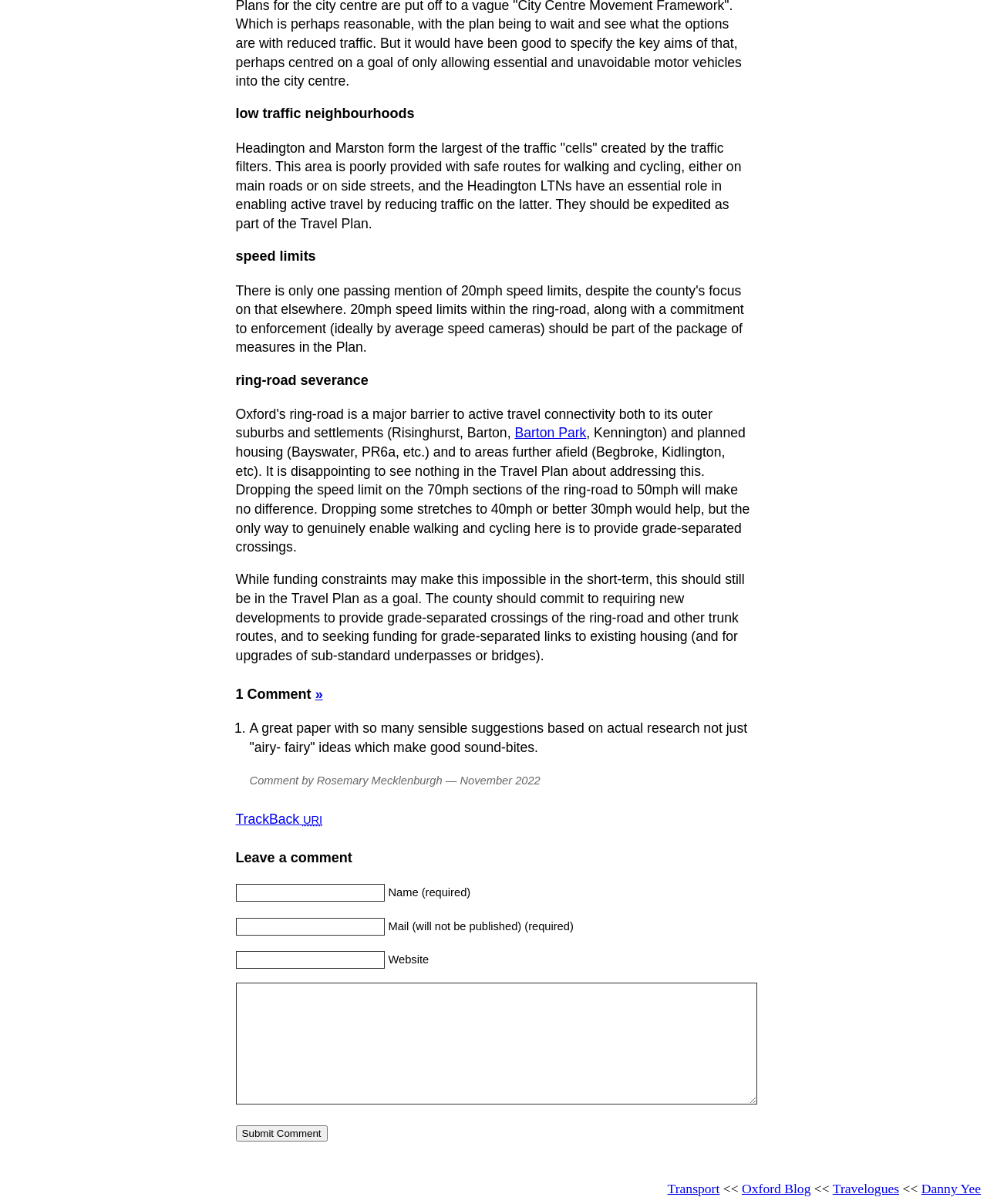Find the bounding box coordinates for the element described here: "Oxford Blog".

[0.752, 0.981, 0.821, 0.994]